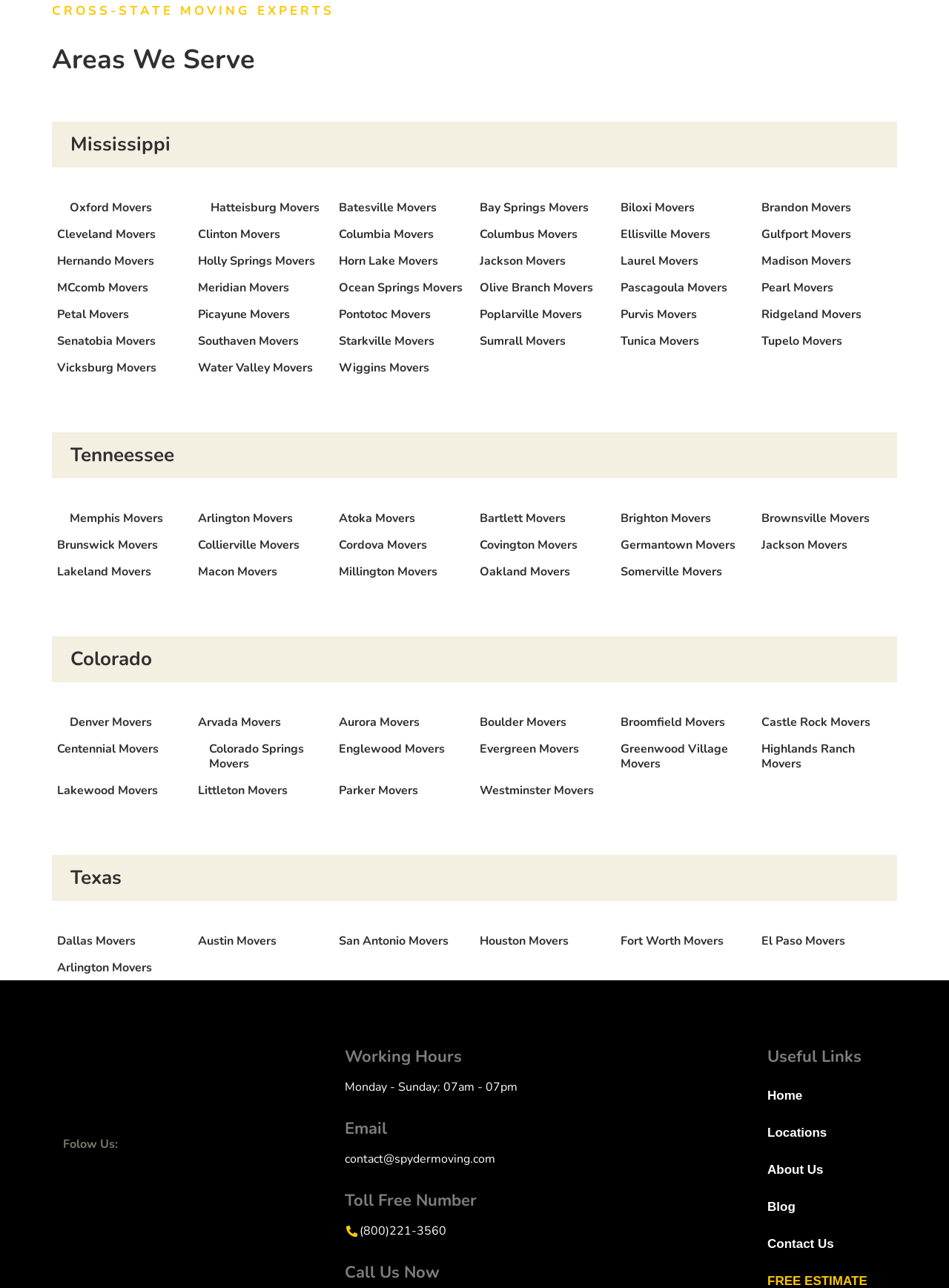Identify the bounding box coordinates of the area that should be clicked in order to complete the given instruction: "Click on Jackson Movers". The bounding box coordinates should be four float numbers between 0 and 1, i.e., [left, top, right, bottom].

[0.505, 0.196, 0.596, 0.208]